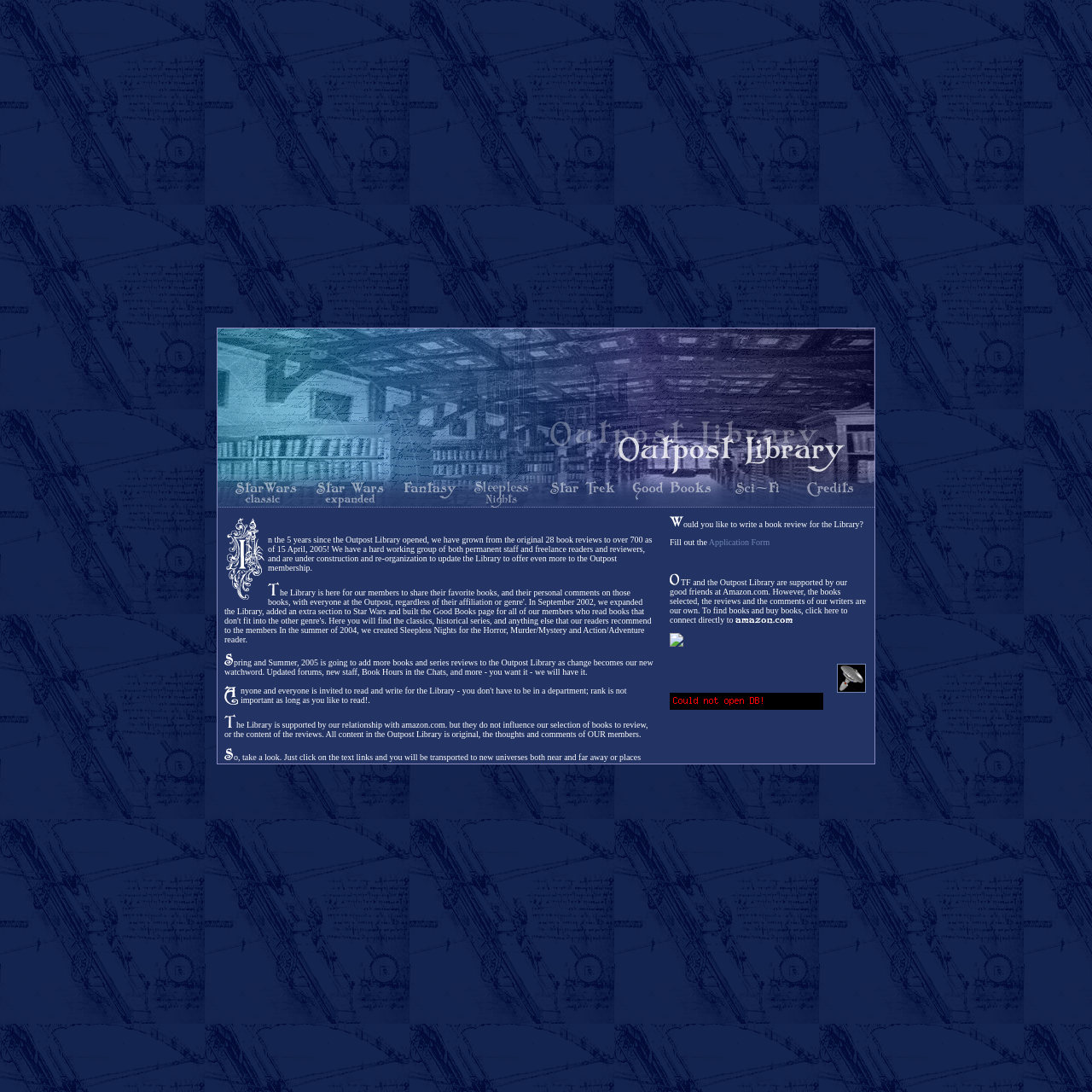Please determine the bounding box coordinates of the element to click on in order to accomplish the following task: "Click the image to view more information". Ensure the coordinates are four float numbers ranging from 0 to 1, i.e., [left, top, right, bottom].

[0.766, 0.608, 0.793, 0.634]